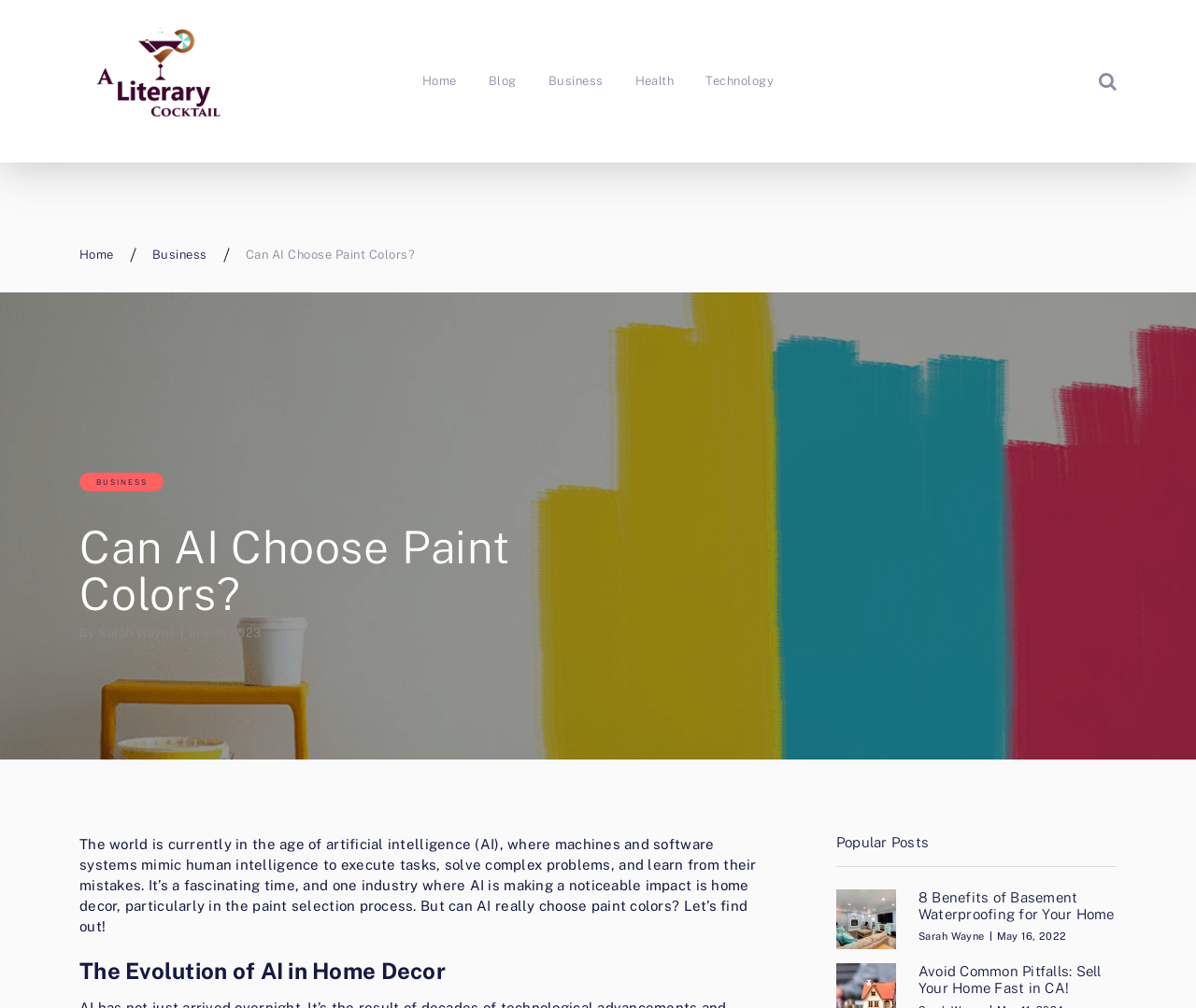What is the topic of the article 'The Evolution of AI in Home Decor'?
Identify the answer in the screenshot and reply with a single word or phrase.

AI in Home Decor